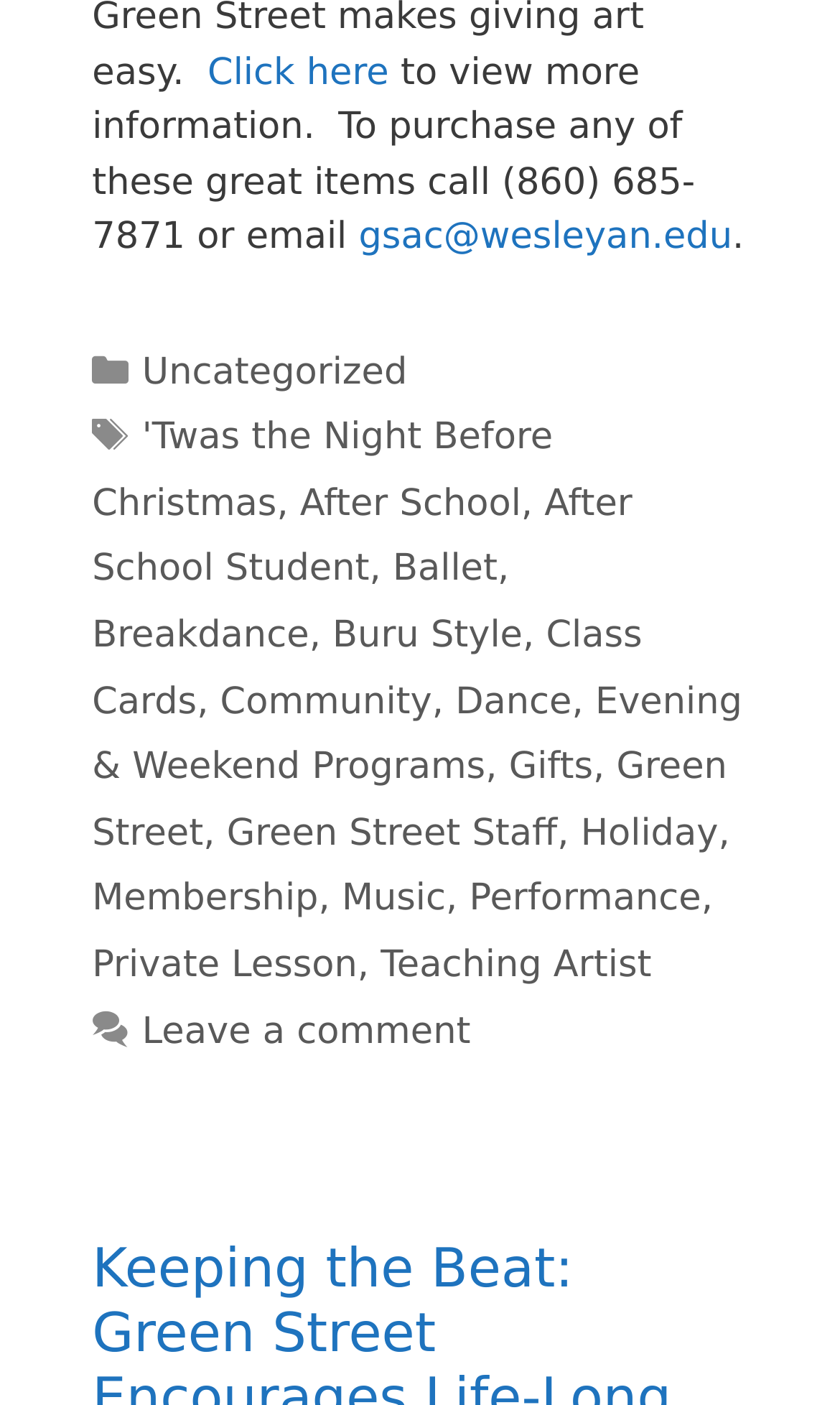Provide the bounding box coordinates for the UI element that is described as: "Loose Ends".

None